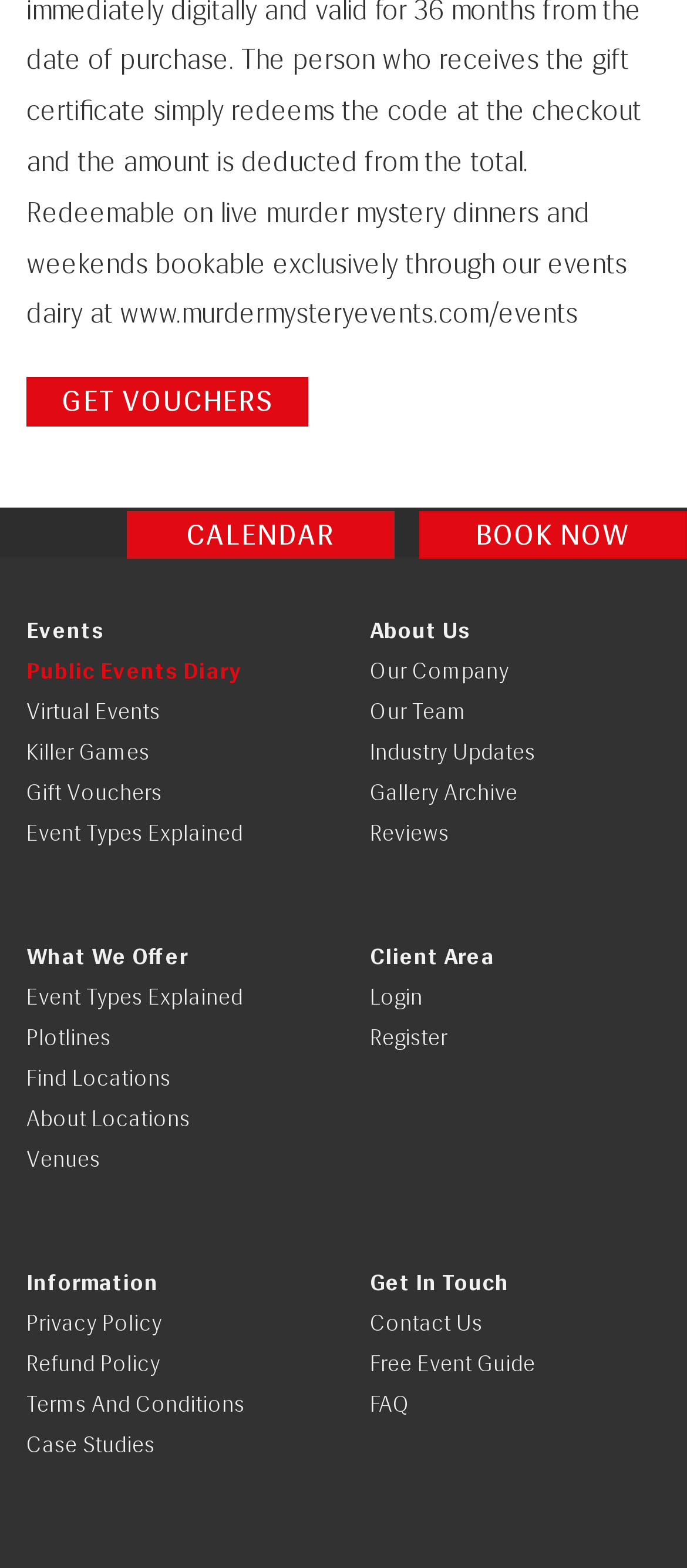Please locate the bounding box coordinates of the element that needs to be clicked to achieve the following instruction: "Get vouchers". The coordinates should be four float numbers between 0 and 1, i.e., [left, top, right, bottom].

[0.038, 0.24, 0.45, 0.271]